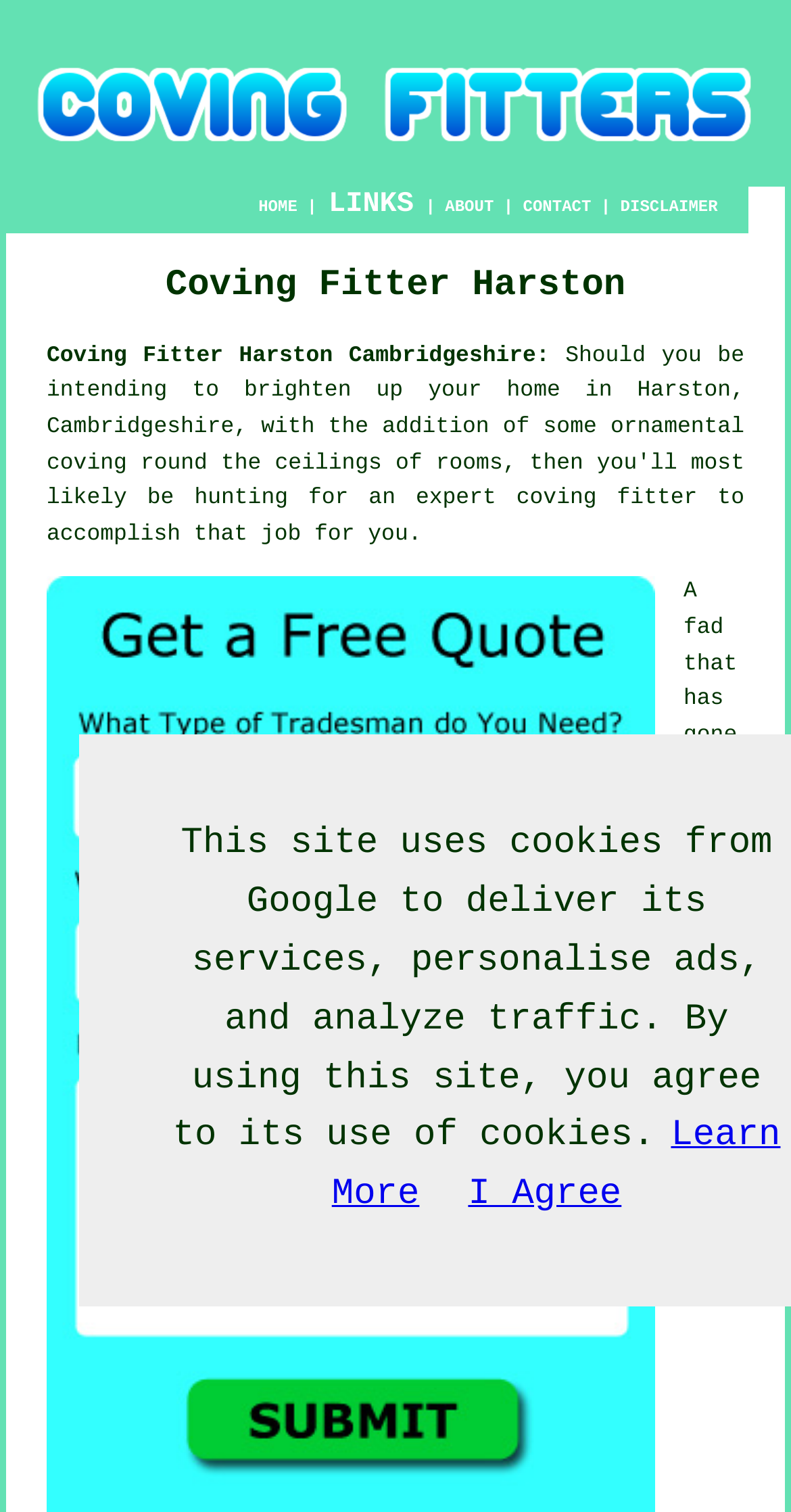Please identify the bounding box coordinates of the area that needs to be clicked to follow this instruction: "Click the DISCLAIMER link".

[0.784, 0.131, 0.907, 0.144]